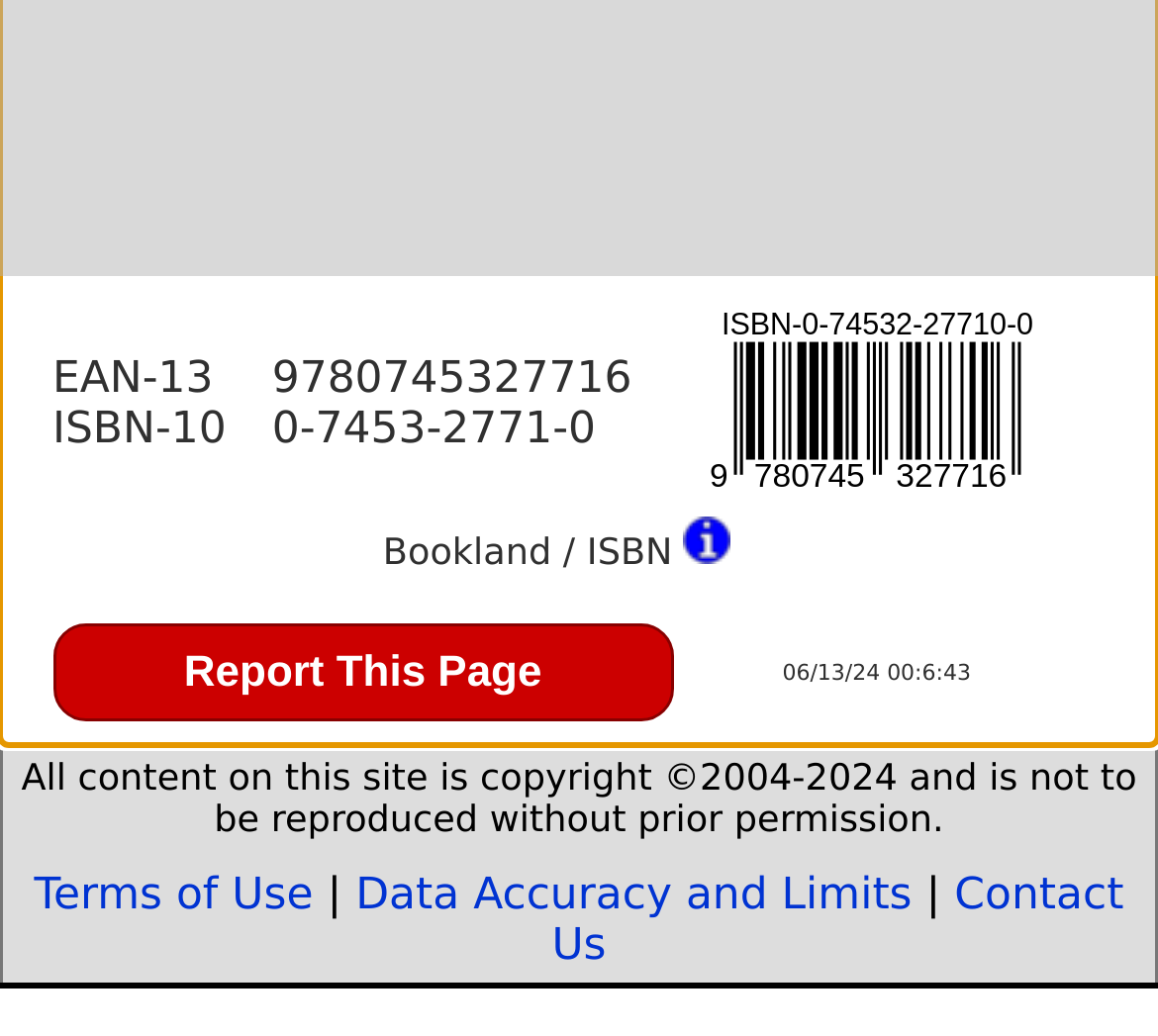Locate the bounding box of the UI element described in the following text: "Report This Page".

[0.045, 0.603, 0.581, 0.696]